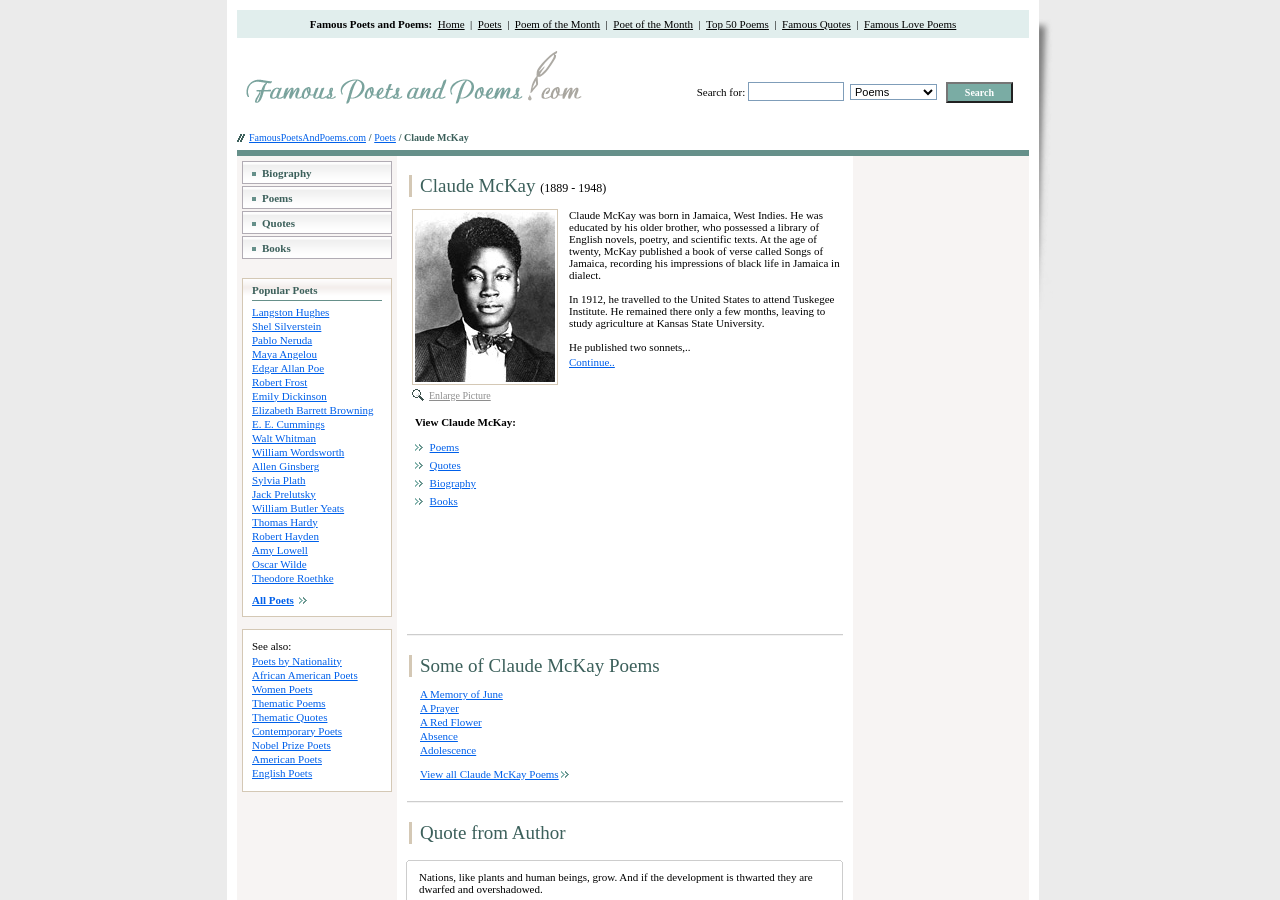Please indicate the bounding box coordinates of the element's region to be clicked to achieve the instruction: "Go to Poets". Provide the coordinates as four float numbers between 0 and 1, i.e., [left, top, right, bottom].

[0.373, 0.02, 0.392, 0.033]